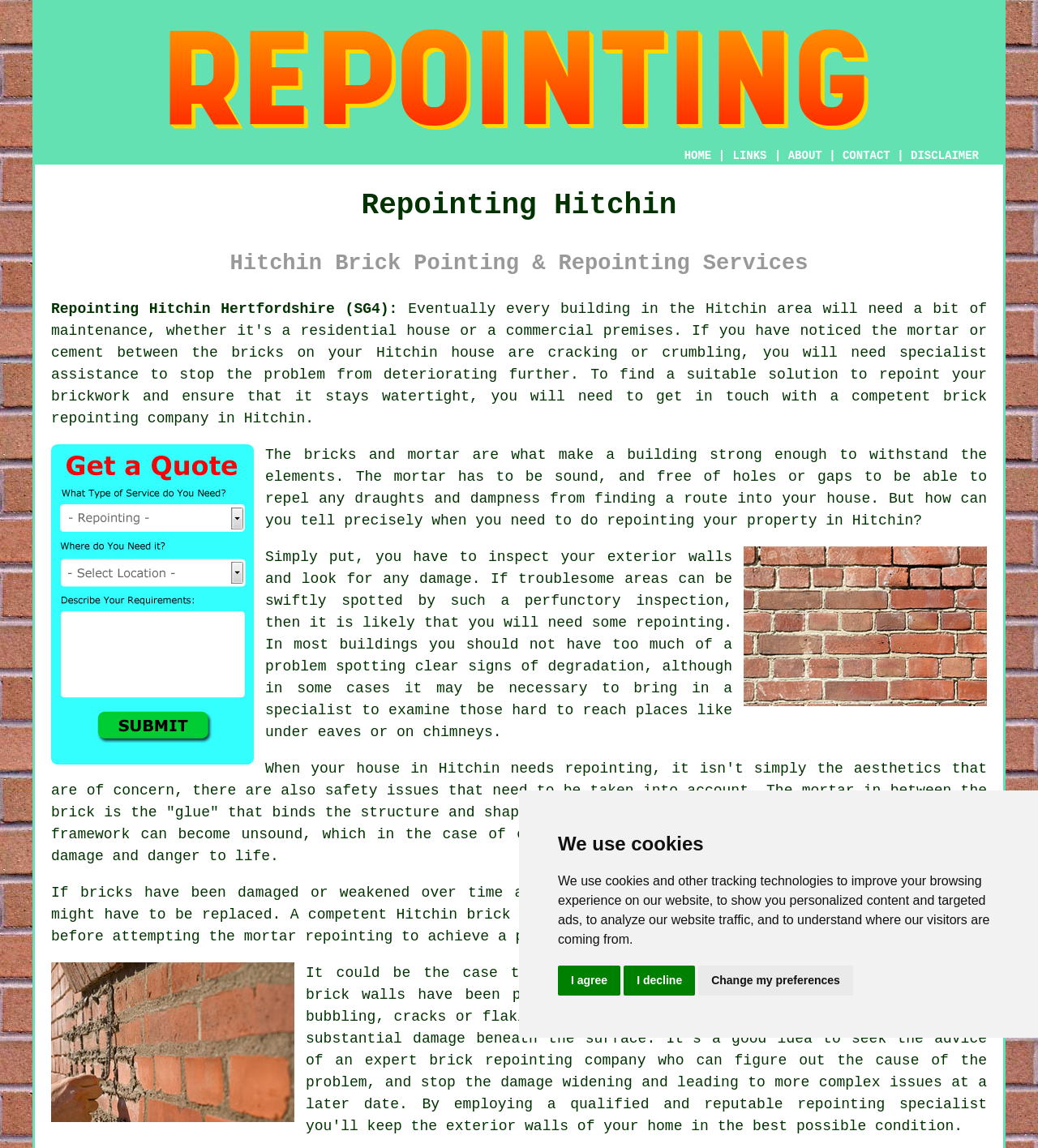Provide a brief response using a word or short phrase to this question:
What should you look for to determine if repointing is needed?

Damage to exterior walls